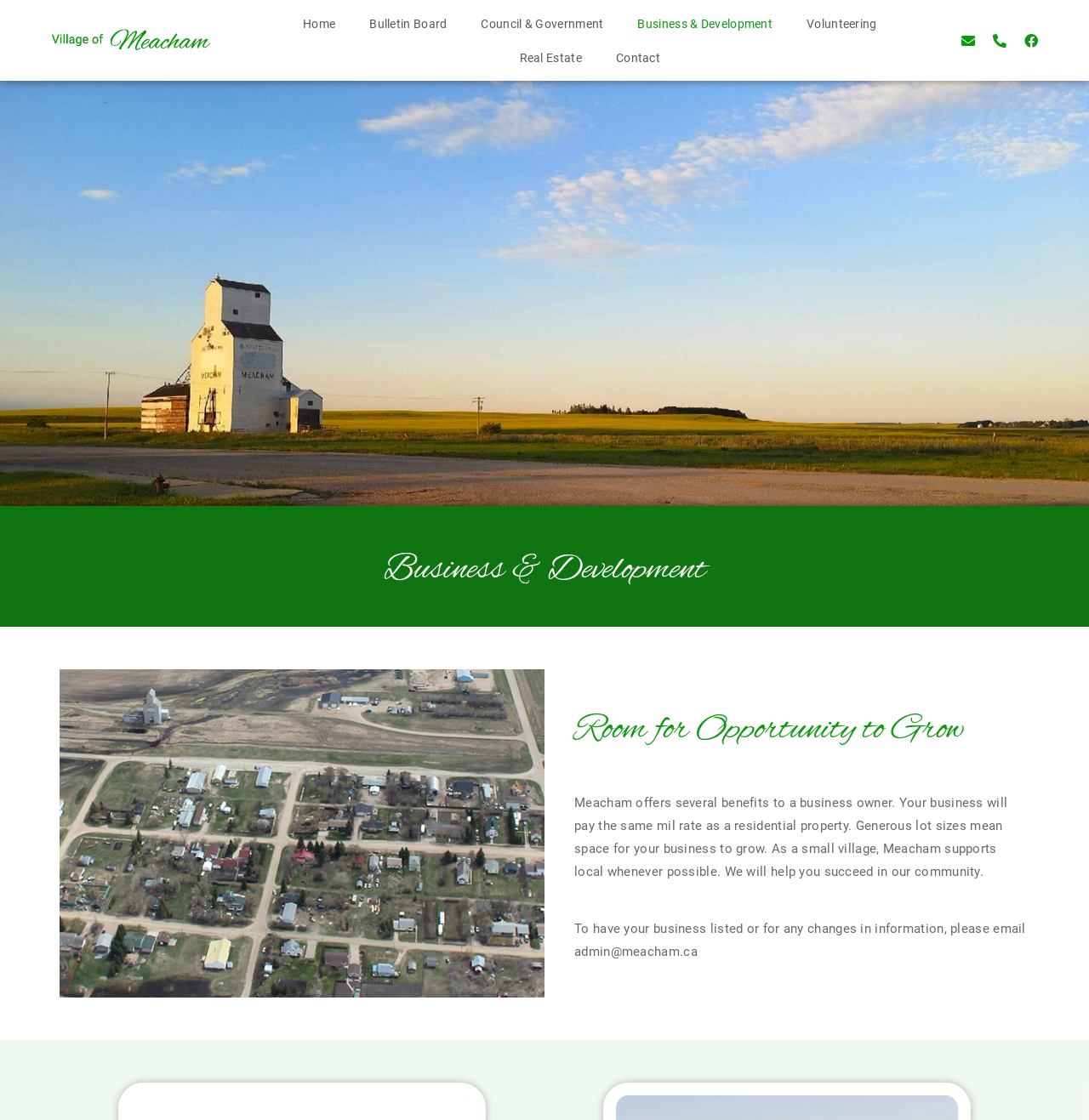Write an exhaustive caption that covers the webpage's main aspects.

The webpage is about Business and Development in the Village of Meacham. At the top, there are several links, including "Home", "Bulletin Board", "Council & Government", "Business & Development", "Volunteering", and "Real Estate", which are aligned horizontally and take up about half of the screen width. Below these links, there are three more links, "Envelope", "Phone-alt", and "Facebook", which are likely social media or contact links.

The main content of the page is divided into sections. The first section has a heading "Business & Development" at the top, followed by a subheading "Room for Opportunity to Grow". Below this, there is a paragraph of text that describes the benefits of doing business in Meacham, including equal mil rates for businesses and residential properties, generous lot sizes, and local support. 

Further down, there is another section with a paragraph of text that provides information on how to get a business listed or make changes to existing information, along with an email link "admin@meacham.ca" to contact the administrator. Overall, the webpage appears to be providing information and resources for businesses in the Village of Meacham.